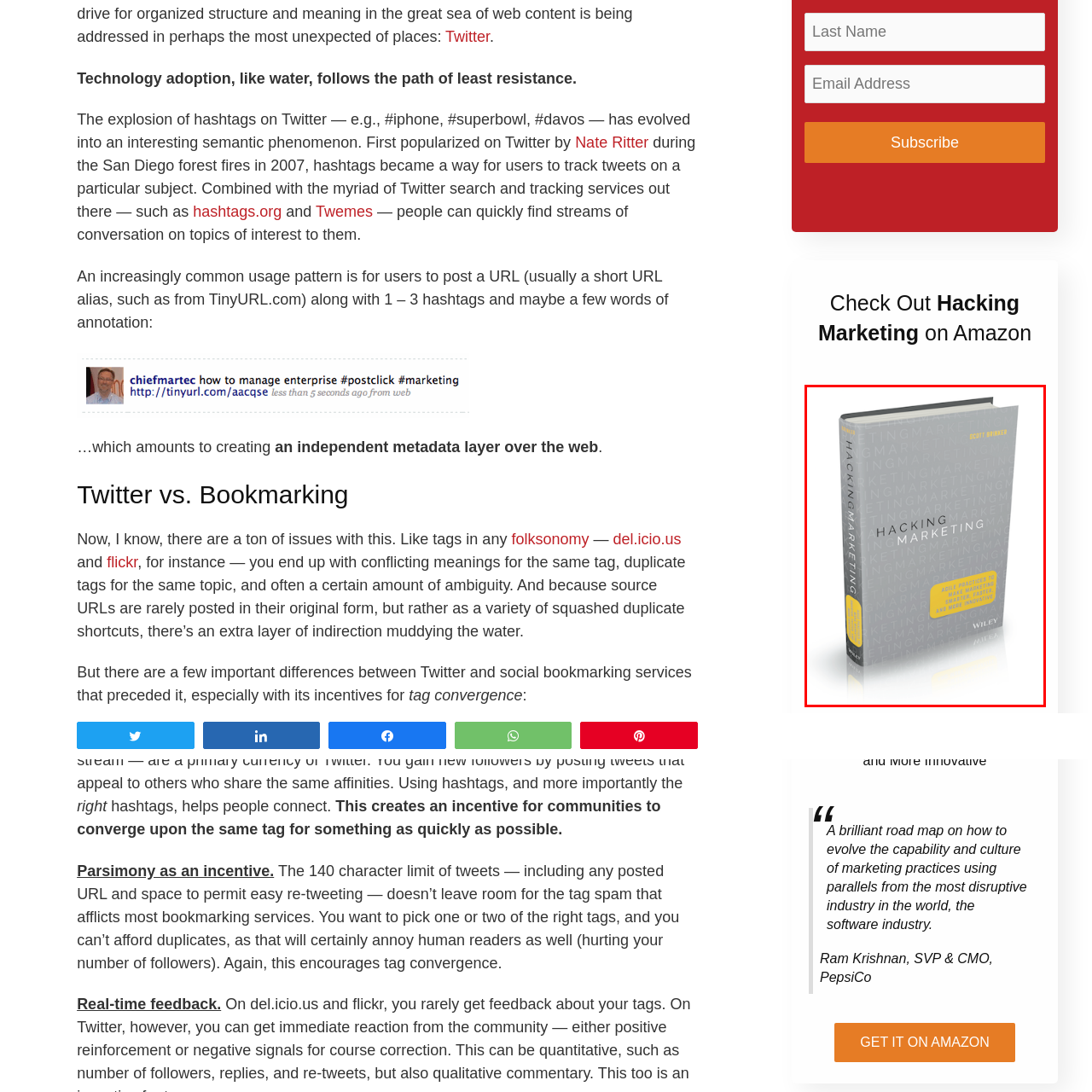What is the background color of the book cover?
Take a close look at the image highlighted by the red bounding box and answer the question thoroughly based on the details you see.

The background color of the book cover is light gray, which is described in the caption as a sleek and minimalist design.